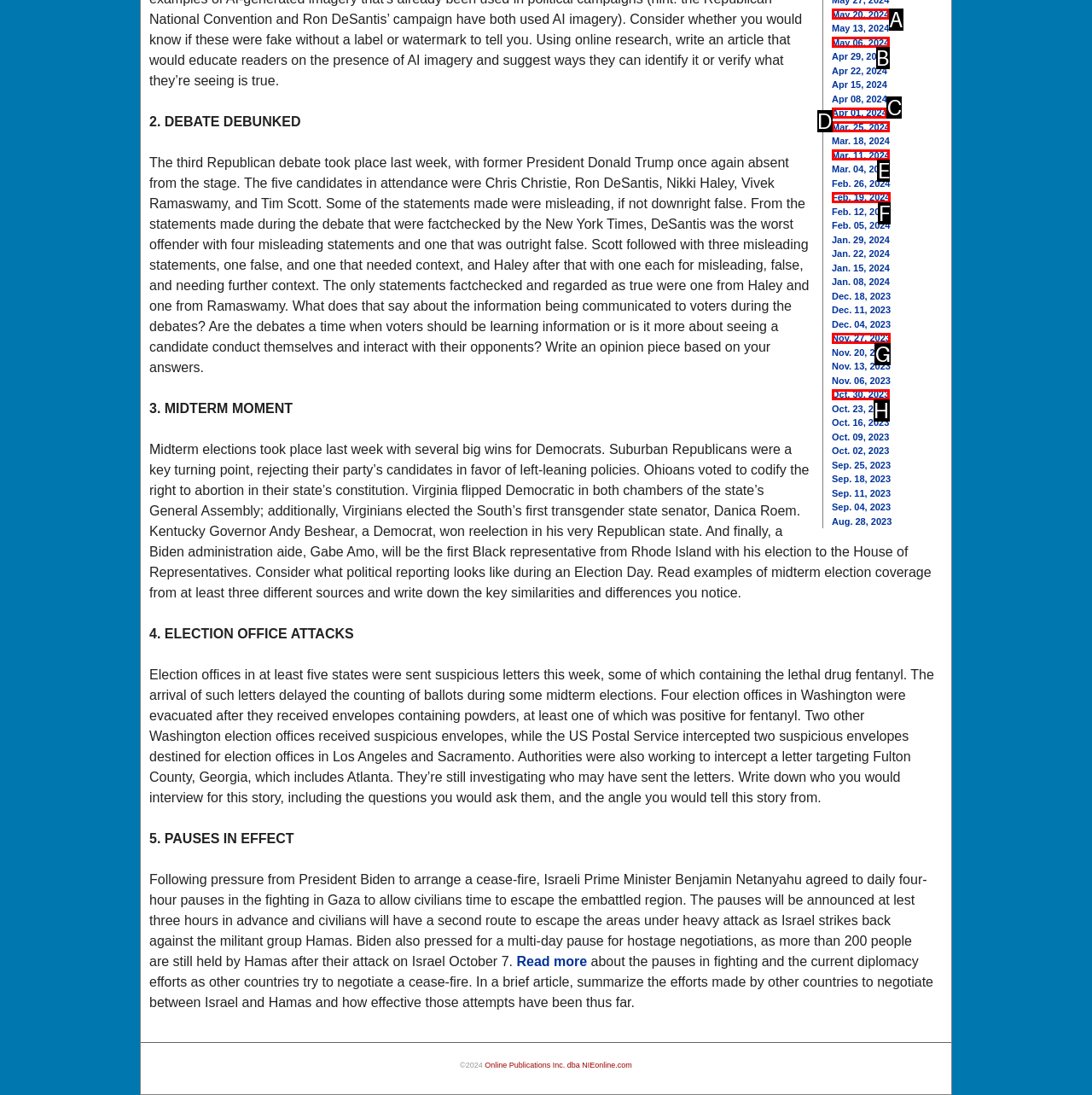Tell me which one HTML element best matches the description: May 06, 2024
Answer with the option's letter from the given choices directly.

B